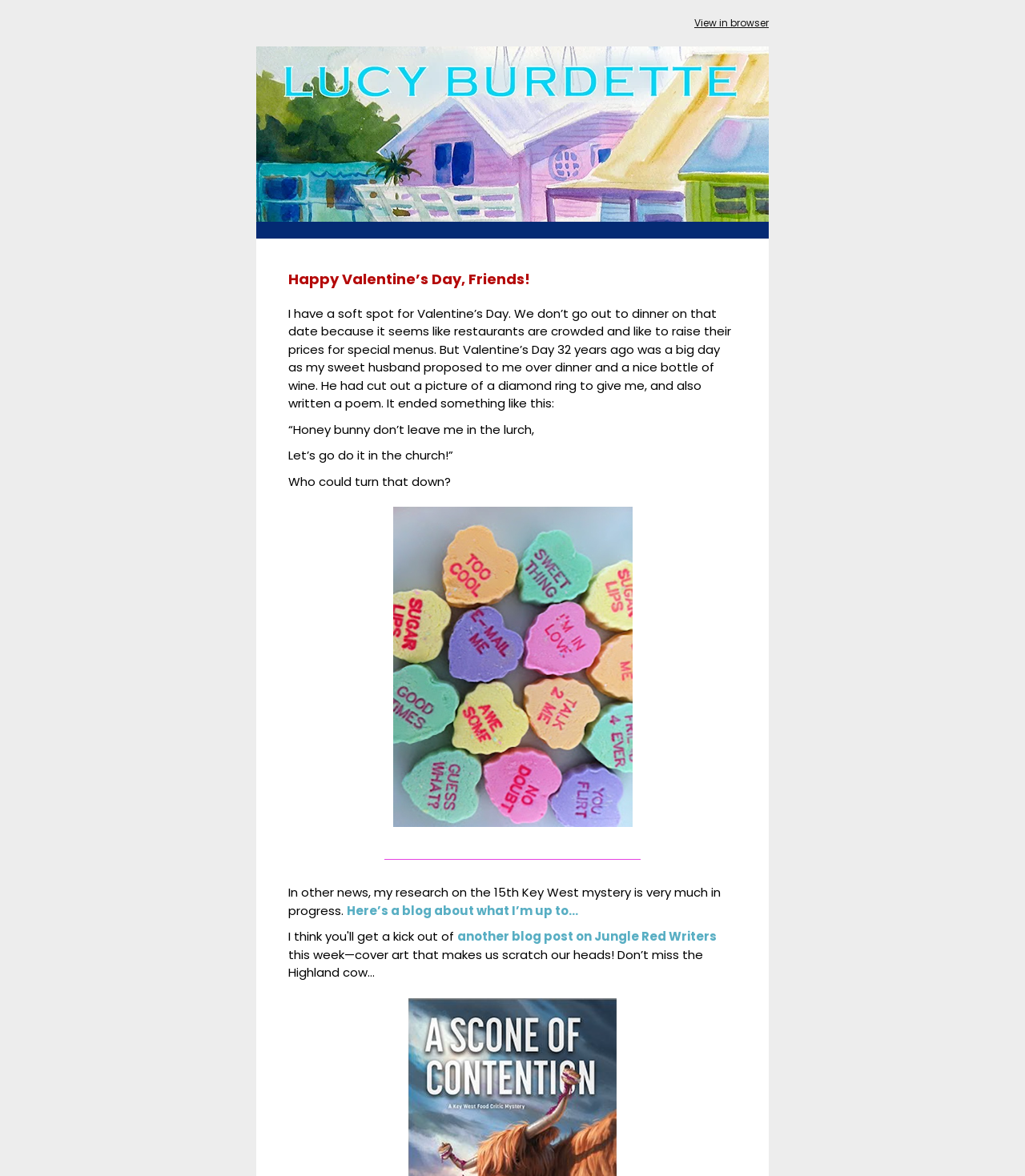Please respond in a single word or phrase: 
How did the author's husband propose?

With a poem and a picture of a diamond ring